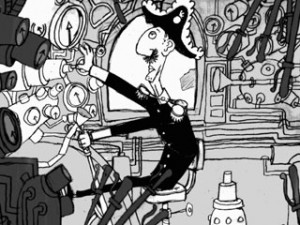Give a thorough caption of the image, focusing on all visible elements.

The image features a whimsical, animated scene depicting a character resembling a quirky engineer or skipper, dressed in a black uniform complete with a naval-style hat. He is intensely focused on operating an array of intricate machinery filled with various dials, levers, and pipes that surround him. The character’s exaggerated expressions and posture convey urgency and determination as he manipulates the controls. 

This illustration captures the essence of the animated short "Runaway" by Cordell Barker, known for its charming blend of humor and adventure. The chaotic yet engaging machinery reflects the film's playful exploration of animation and storytelling, emphasizing the spirit of creativity that permeates Canadian animation, particularly celebrated at festivals like Annecy. The image encapsulates a moment of high-stakes action, making it a captivating representation of the film's thematic elements.